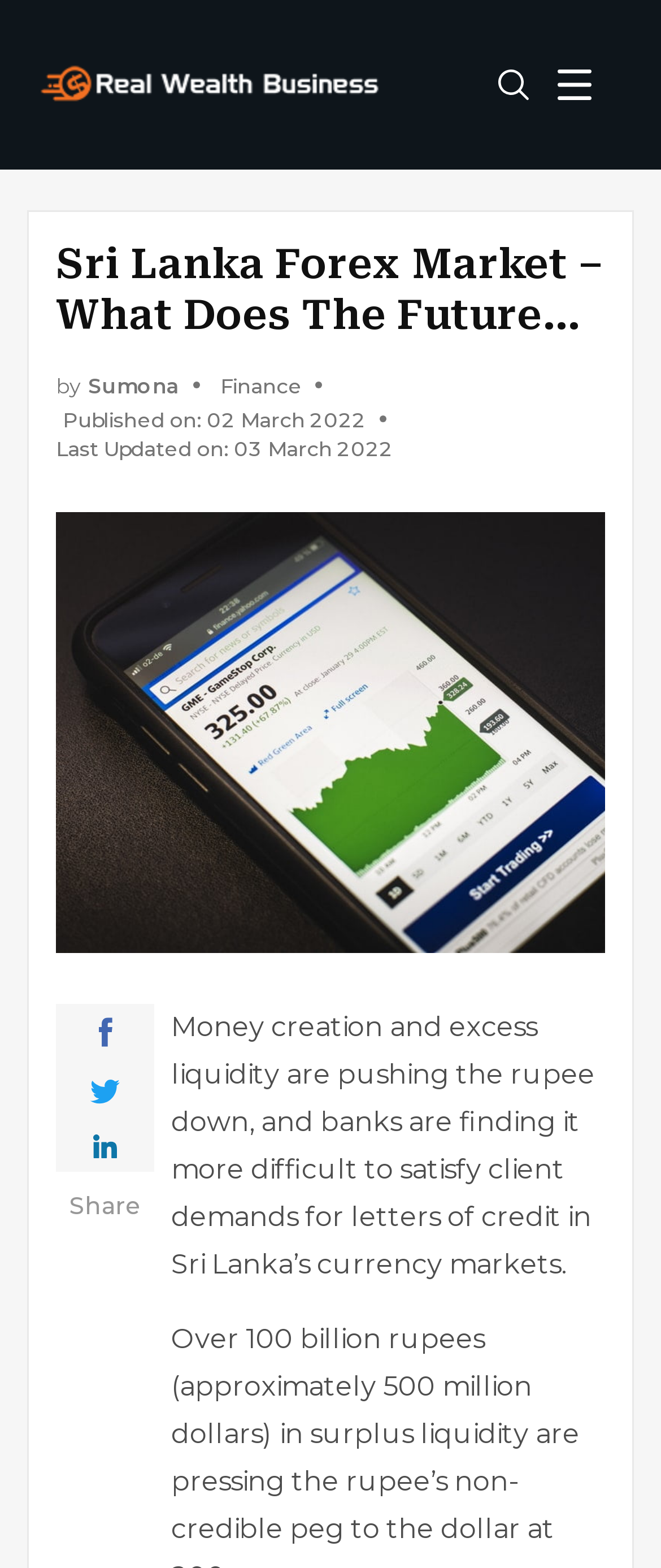Answer the question using only a single word or phrase: 
What is the logo image located at?

top left